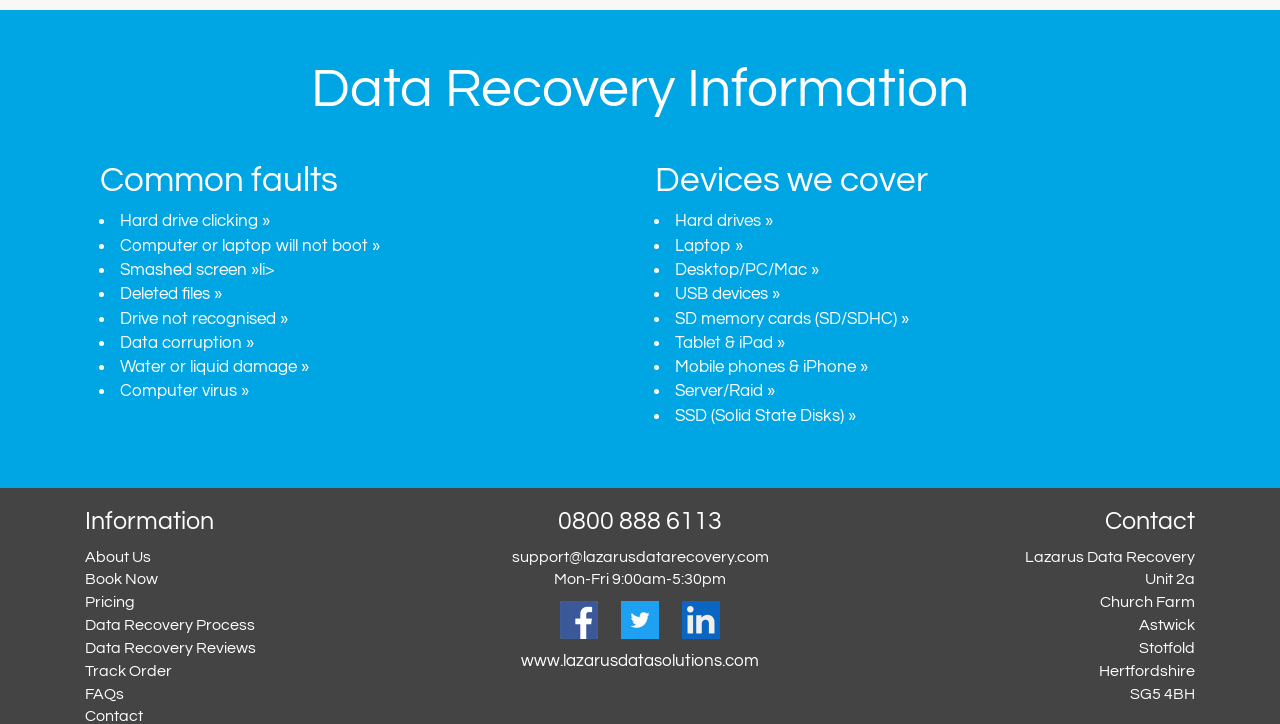Identify the bounding box coordinates of the region I need to click to complete this instruction: "Click on 'About Us'".

[0.066, 0.758, 0.118, 0.78]